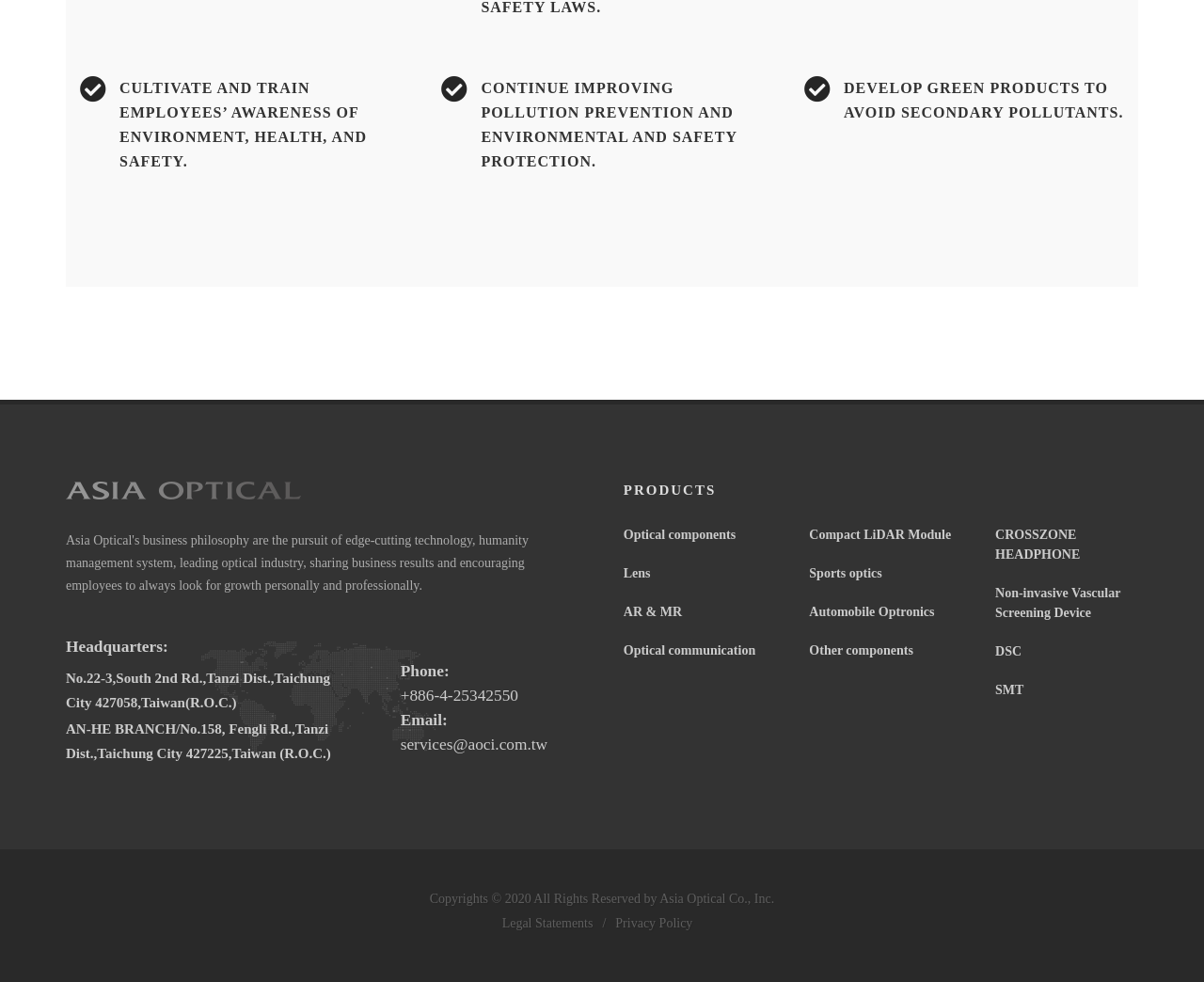What is the email address of the company?
Provide a well-explained and detailed answer to the question.

I found the email address by looking at the 'Email Address' section, which is located below the 'Phone Number' section. The email address is written in a static text element.